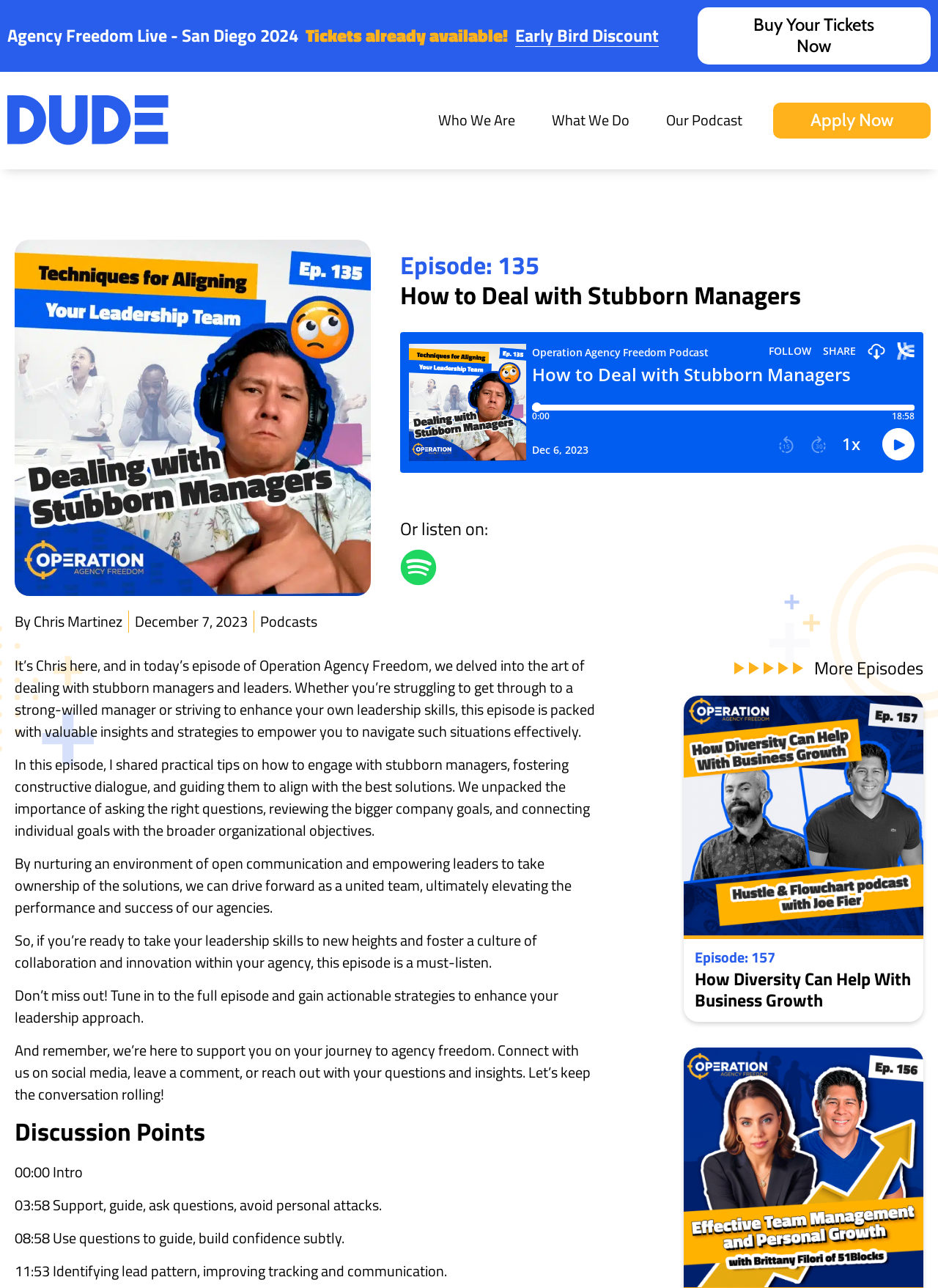Identify the bounding box coordinates of the section to be clicked to complete the task described by the following instruction: "Apply now for agency freedom". The coordinates should be four float numbers between 0 and 1, formatted as [left, top, right, bottom].

[0.824, 0.08, 0.992, 0.107]